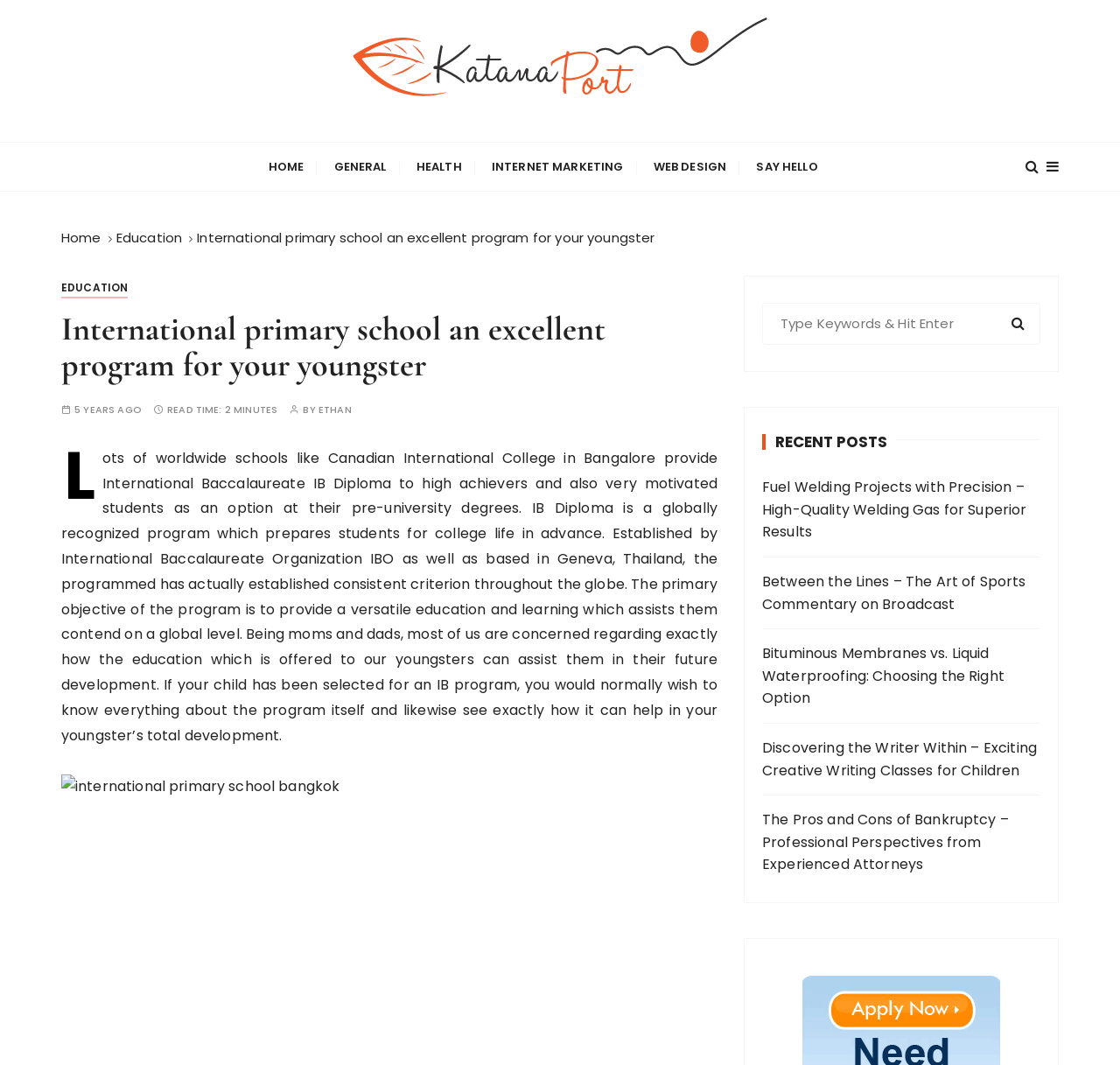Please examine the image and answer the question with a detailed explanation:
What is the author of the article?

The article mentions 'BY ETHAN' which indicates that Ethan is the author of the article.